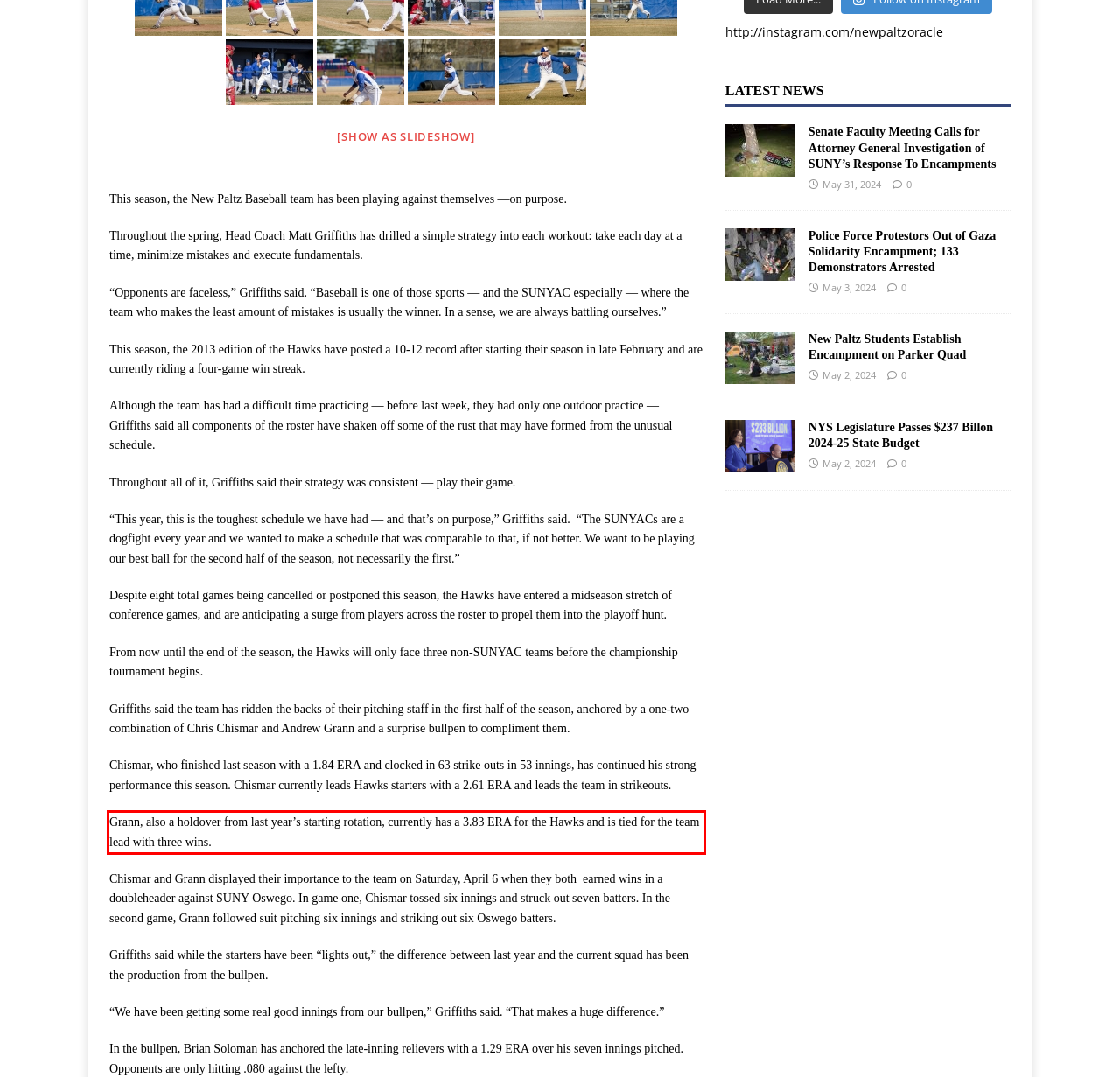Given a screenshot of a webpage, locate the red bounding box and extract the text it encloses.

Grann, also a holdover from last year’s starting rotation, currently has a 3.83 ERA for the Hawks and is tied for the team lead with three wins.